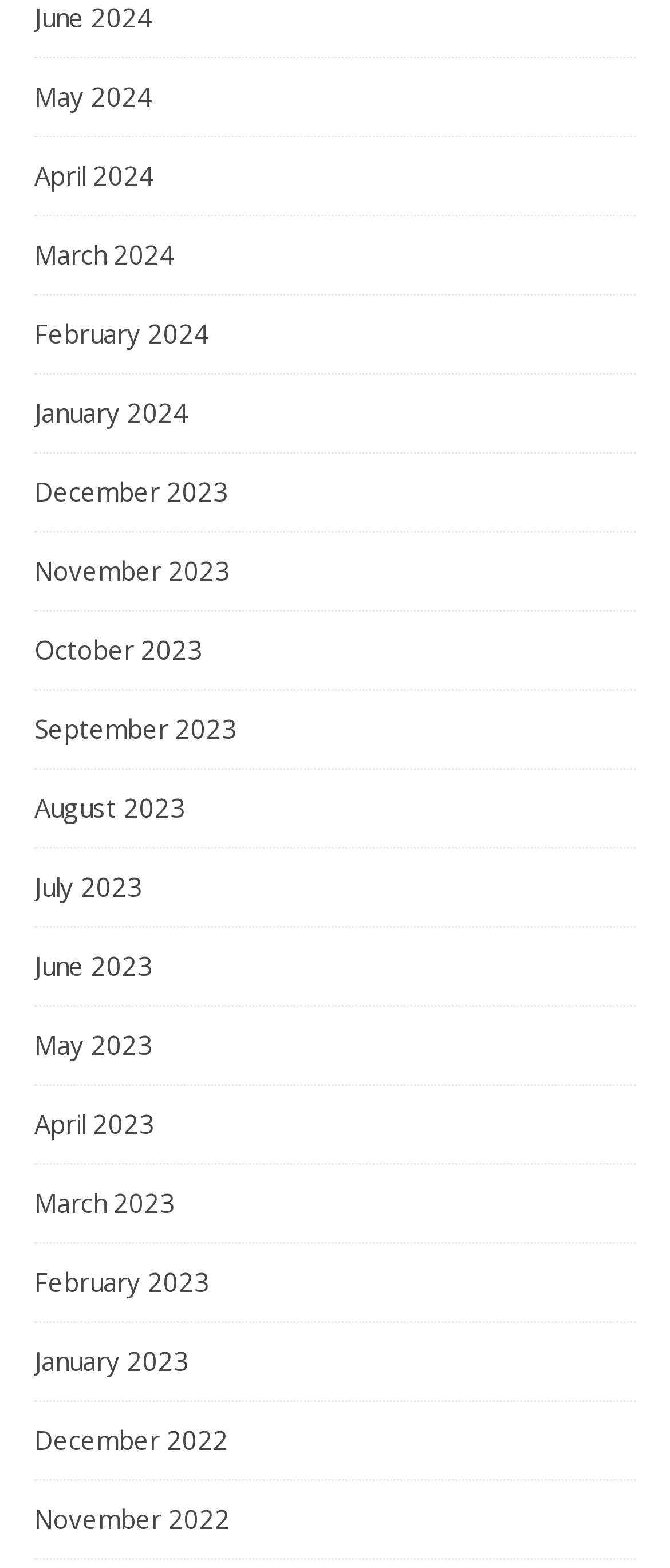Based on the element description May 2024, identify the bounding box coordinates for the UI element. The coordinates should be in the format (top-left x, top-left y, bottom-right x, bottom-right y) and within the 0 to 1 range.

[0.051, 0.037, 0.228, 0.086]